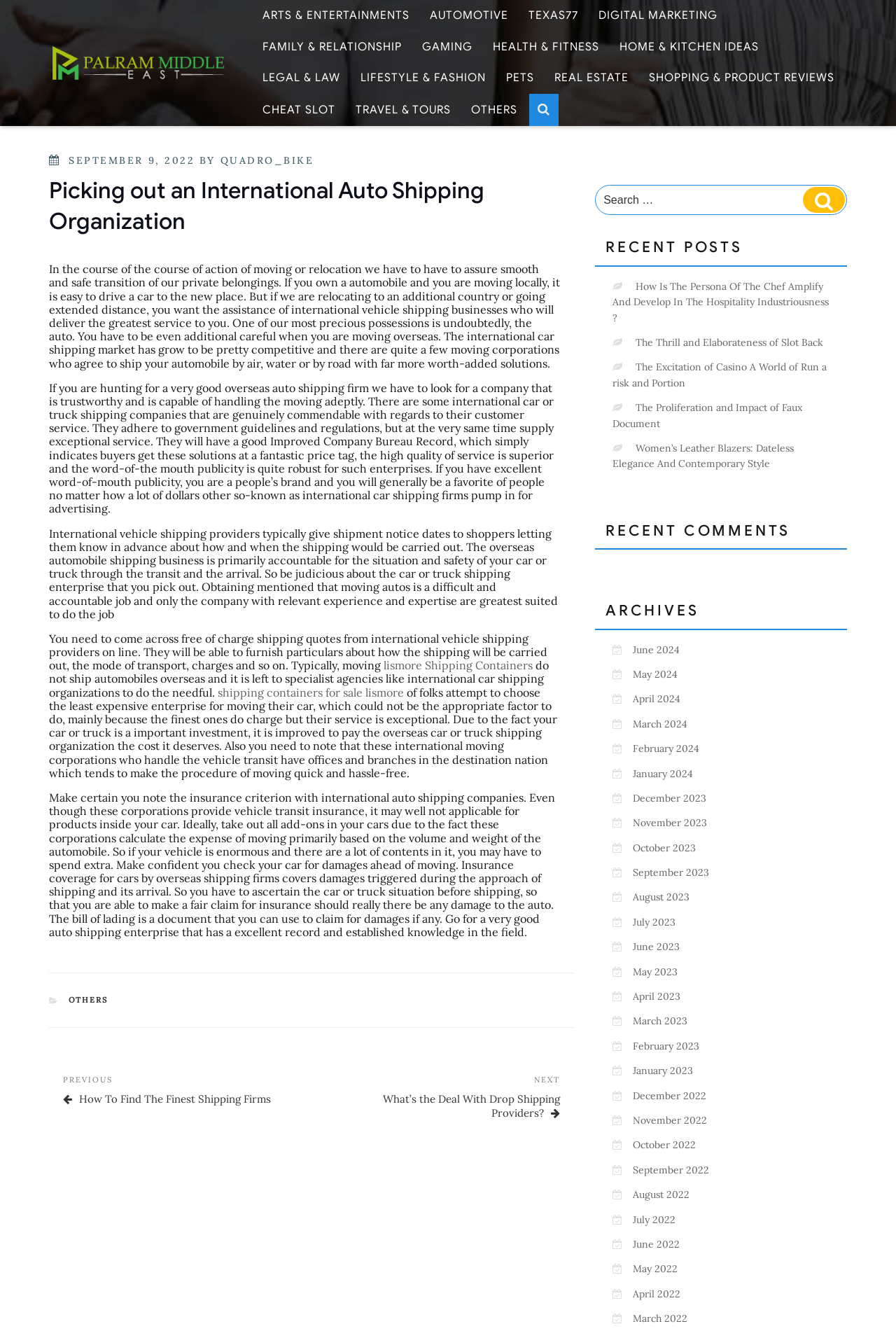Determine the bounding box coordinates of the clickable region to follow the instruction: "Click on the 'Next Post What’s the Deal With Drop Shipping Providers?' link".

[0.363, 0.804, 0.625, 0.837]